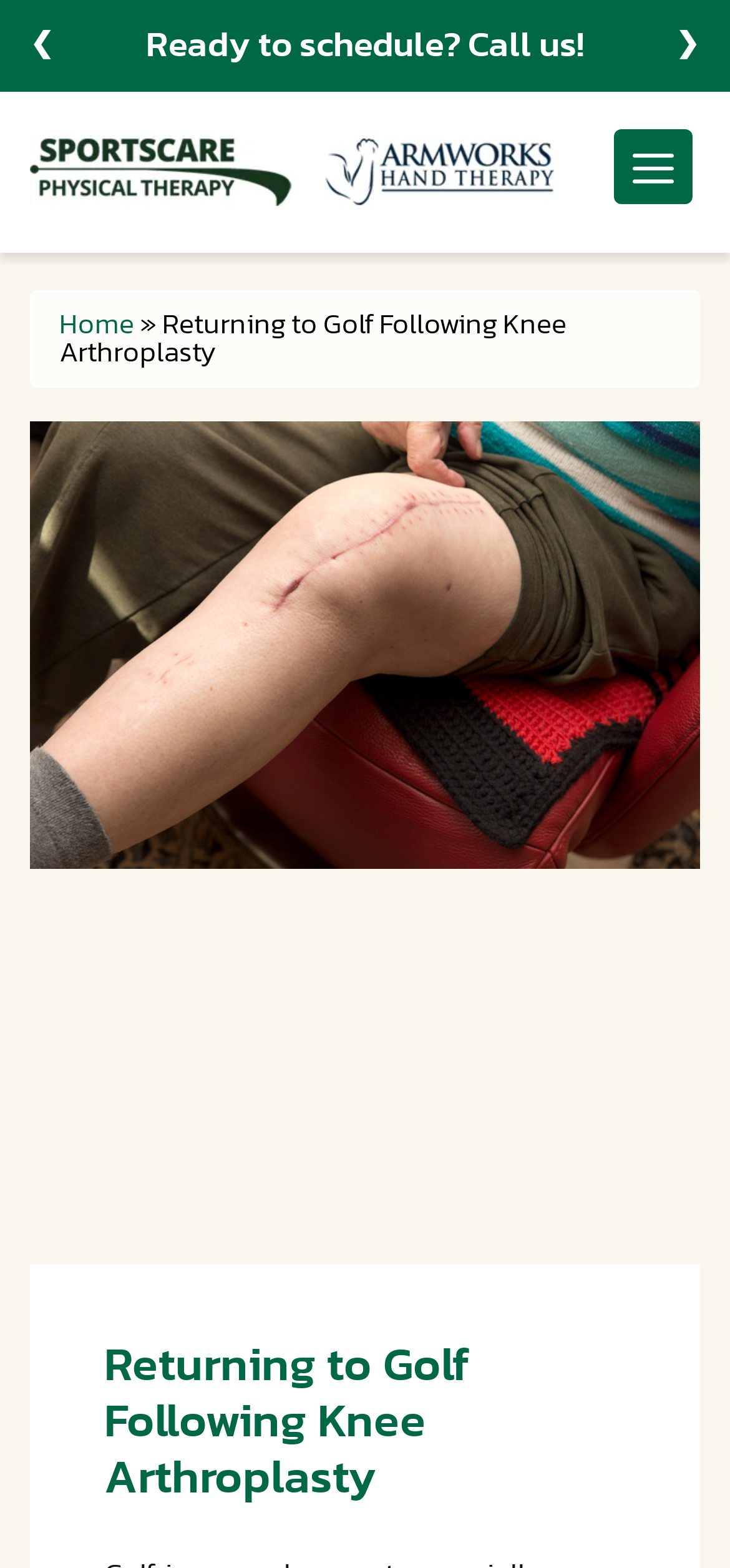Please extract the primary headline from the webpage.

Returning to Golf Following Knee Arthroplasty